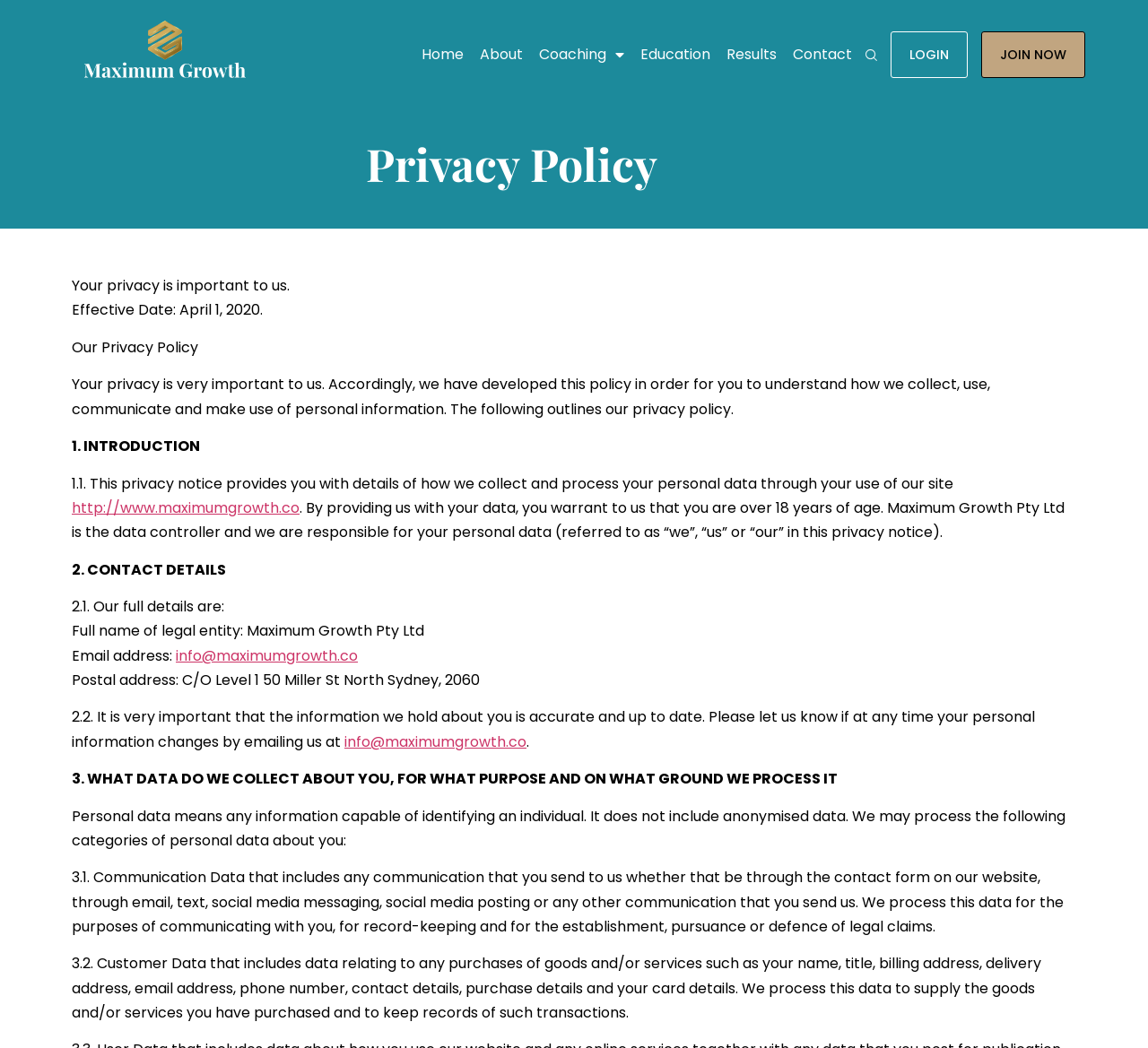Please specify the coordinates of the bounding box for the element that should be clicked to carry out this instruction: "Click on Contact". The coordinates must be four float numbers between 0 and 1, formatted as [left, top, right, bottom].

[0.684, 0.03, 0.749, 0.074]